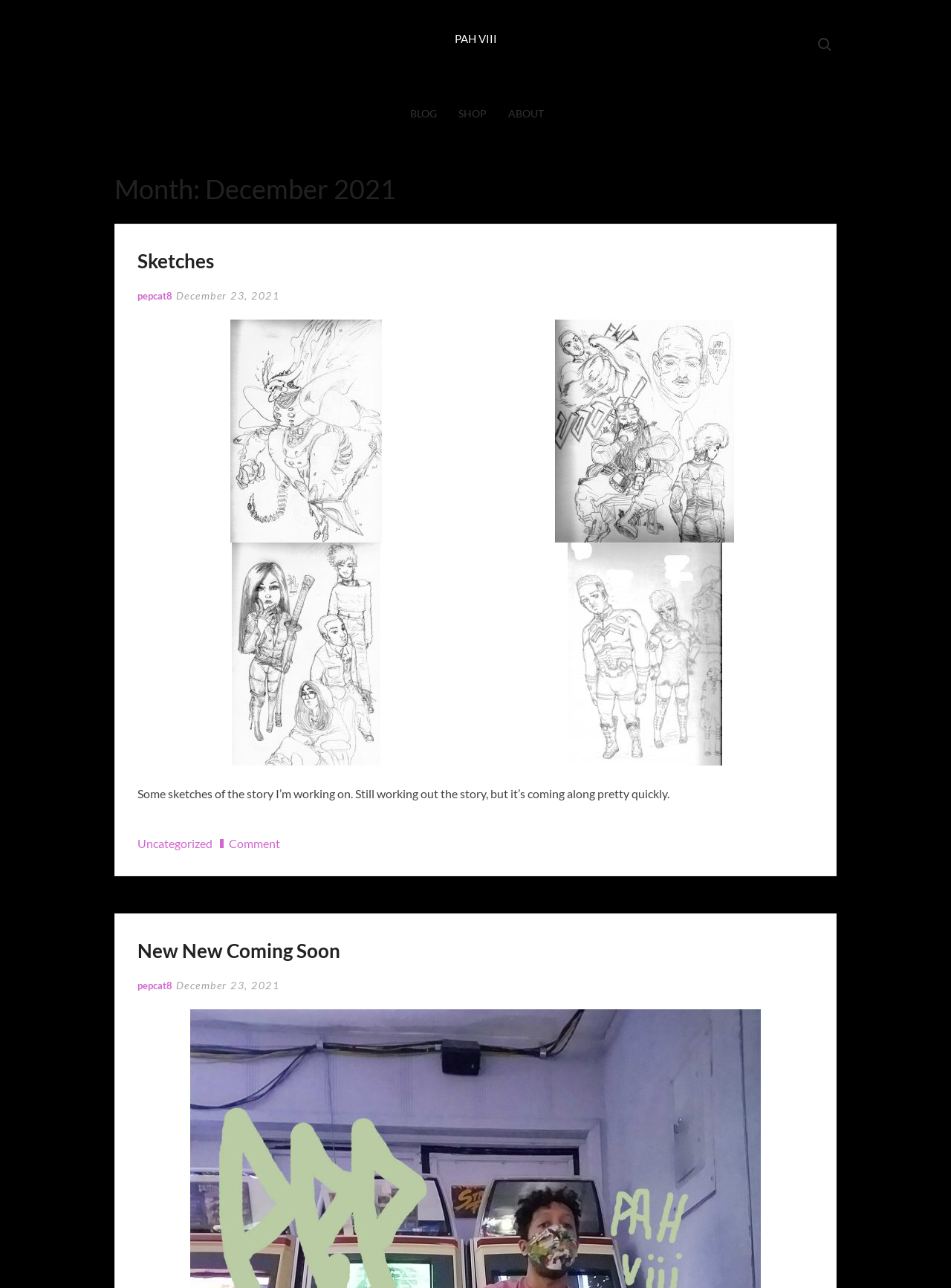What is the date of the 'Sketches' post?
Respond to the question with a single word or phrase according to the image.

December 23, 2021